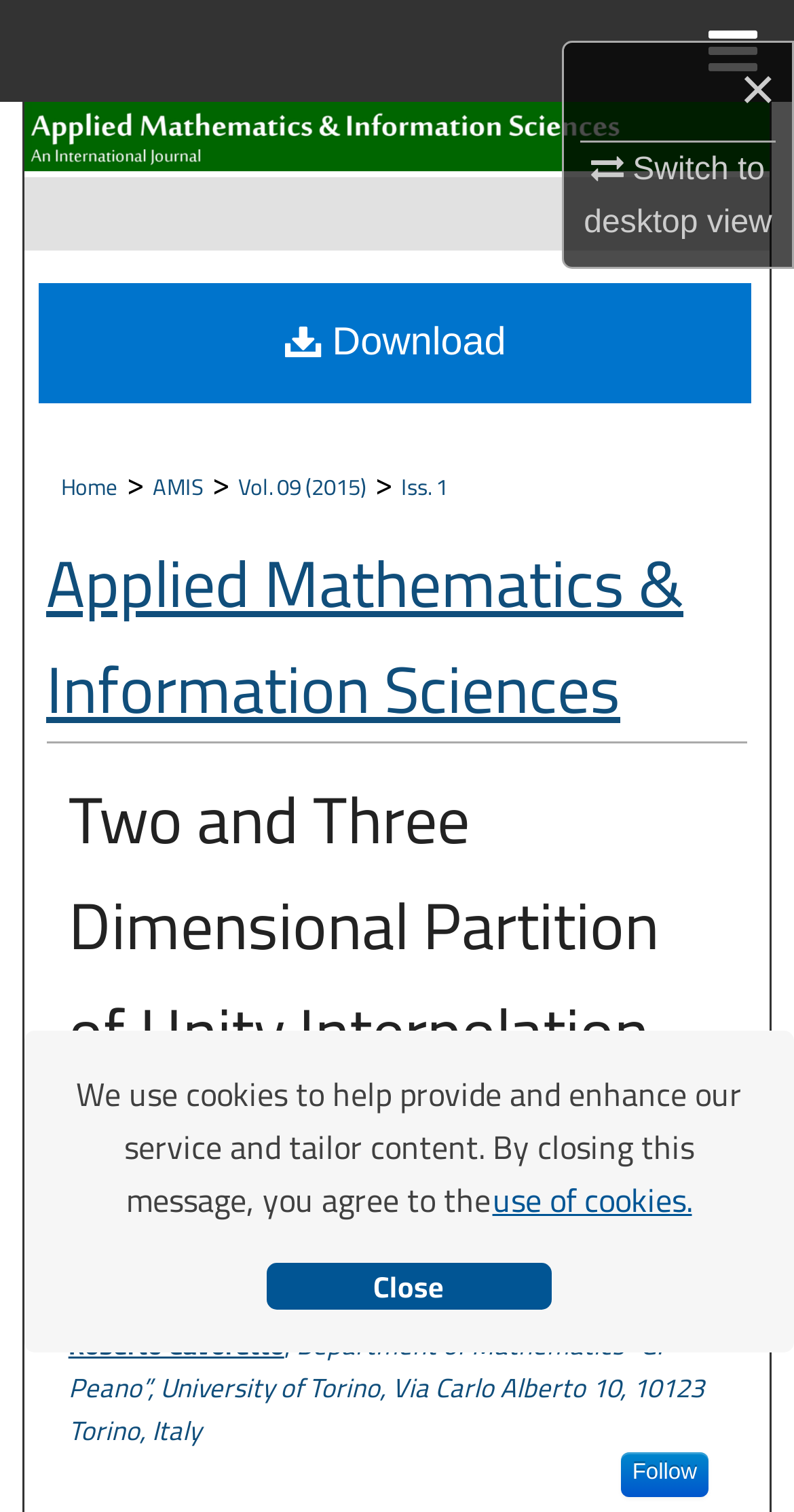Identify the bounding box coordinates of the part that should be clicked to carry out this instruction: "Switch to desktop view".

[0.735, 0.096, 0.972, 0.159]